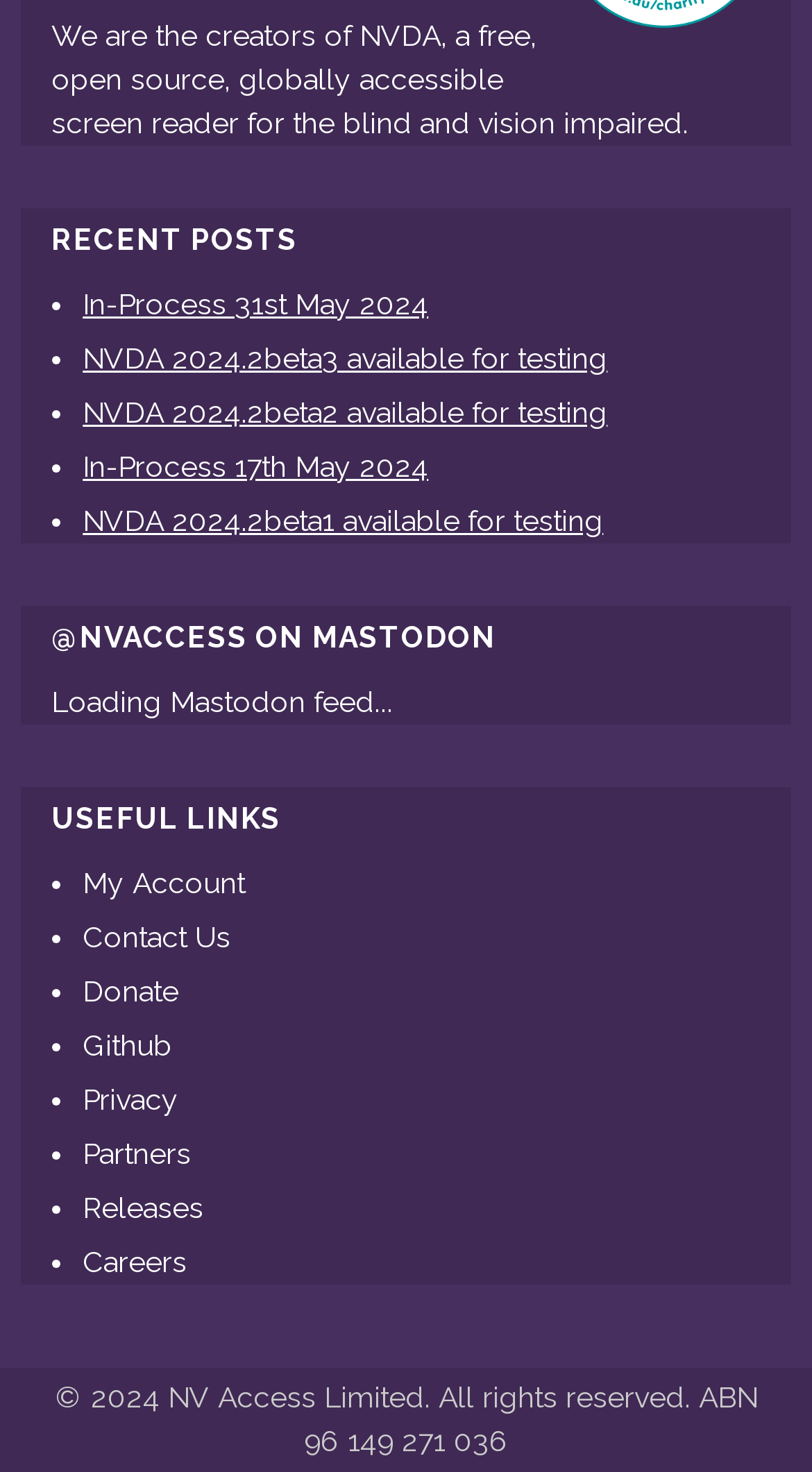Determine the bounding box coordinates for the UI element described. Format the coordinates as (top-left x, top-left y, bottom-right x, bottom-right y) and ensure all values are between 0 and 1. Element description: My Account

[0.102, 0.588, 0.302, 0.611]